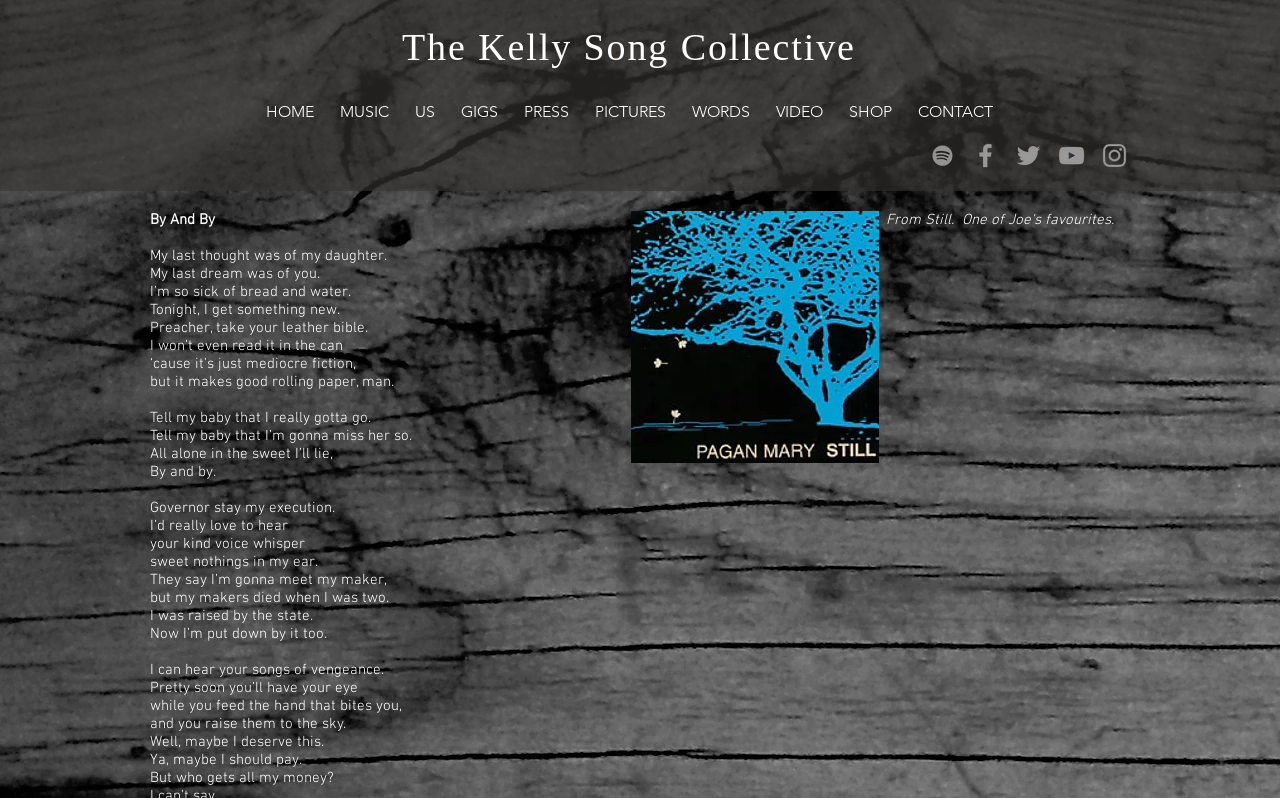Specify the bounding box coordinates of the area that needs to be clicked to achieve the following instruction: "Click the HOME link".

[0.198, 0.091, 0.255, 0.19]